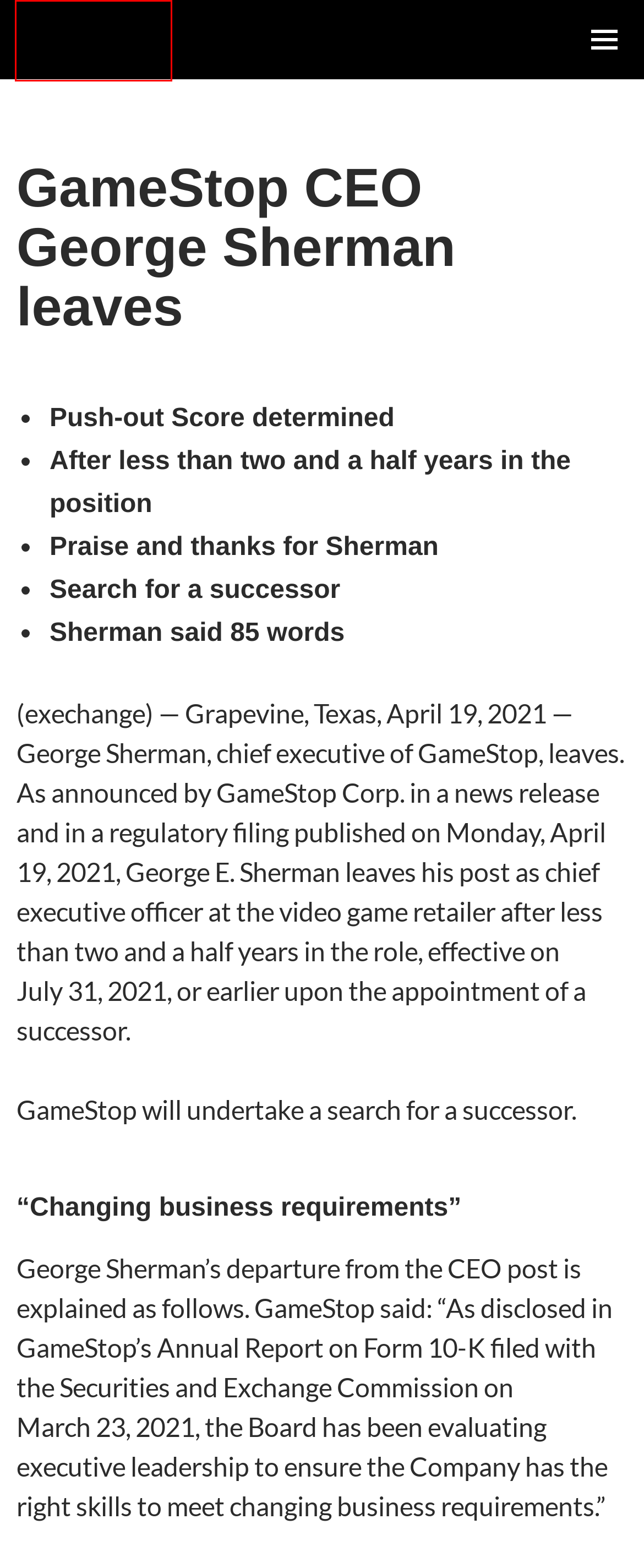A screenshot of a webpage is provided, featuring a red bounding box around a specific UI element. Identify the webpage description that most accurately reflects the new webpage after interacting with the selected element. Here are the candidates:
A. Privacy | exechange
B. Press citations | exechange
C. 17.2021 | exechange
D. Blog Tool, Publishing Platform, and CMS – WordPress.org
E. exechange | Push-out Score™
F. Our method | exechange
G. Legal | exechange
H. Terms | exechange

E